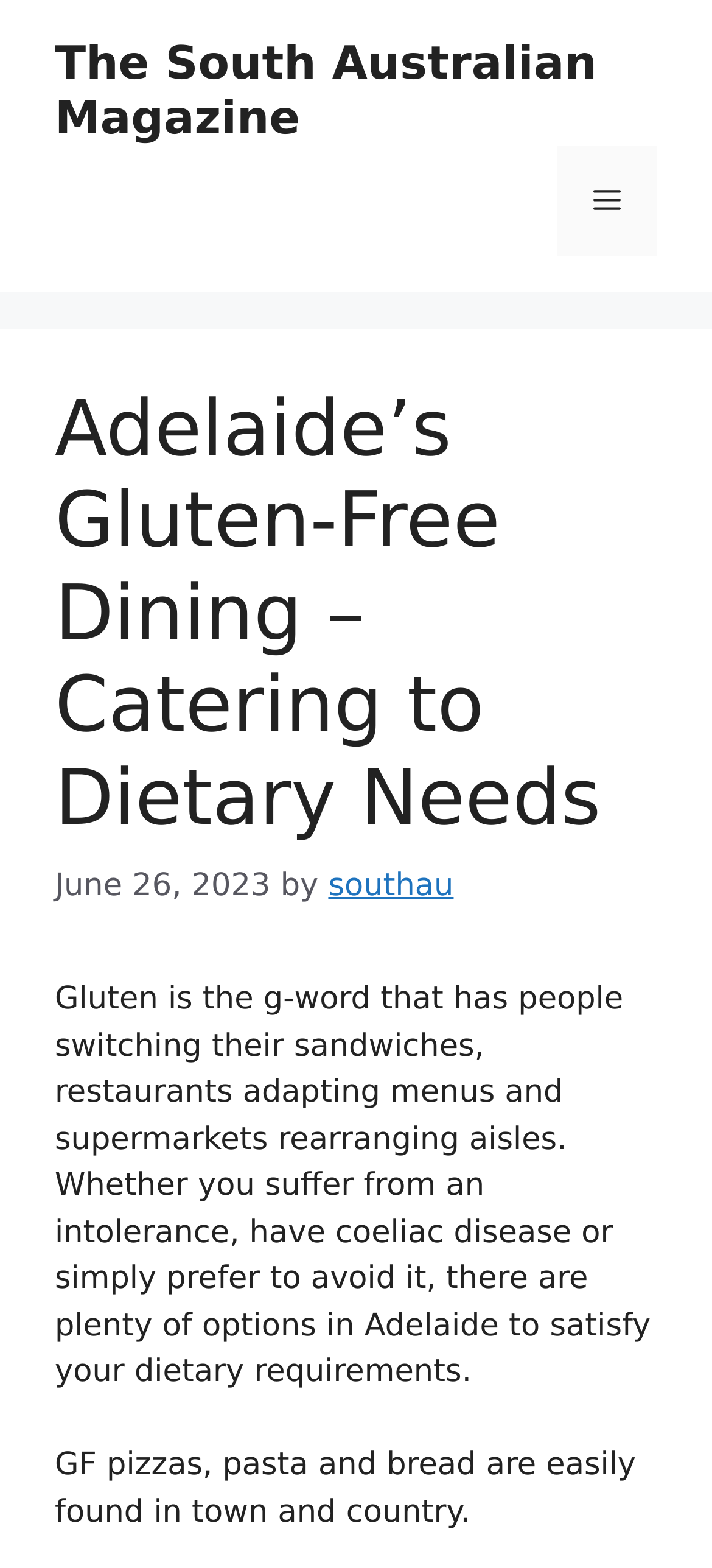Using the information in the image, give a detailed answer to the following question: What is the date of the article?

I found the answer by looking at the StaticText element with the text 'June 26, 2023' which is a child of the time element.